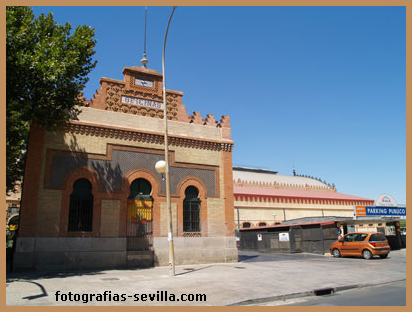What is the purpose of the area to the right?
Look at the image and provide a short answer using one word or a phrase.

Public parking